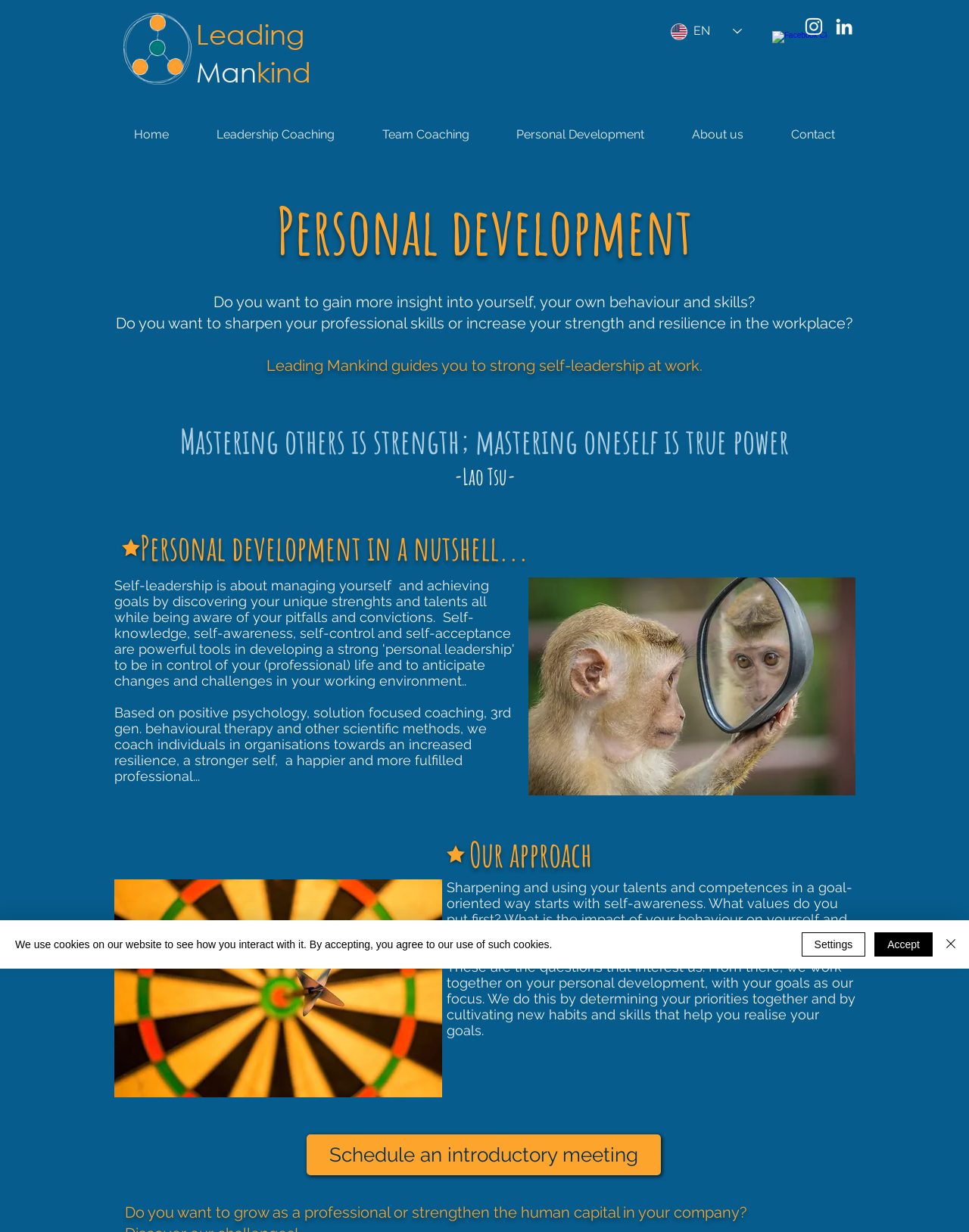Locate the bounding box coordinates of the clickable region necessary to complete the following instruction: "View Personal Development". Provide the coordinates in the format of four float numbers between 0 and 1, i.e., [left, top, right, bottom].

[0.512, 0.097, 0.686, 0.122]